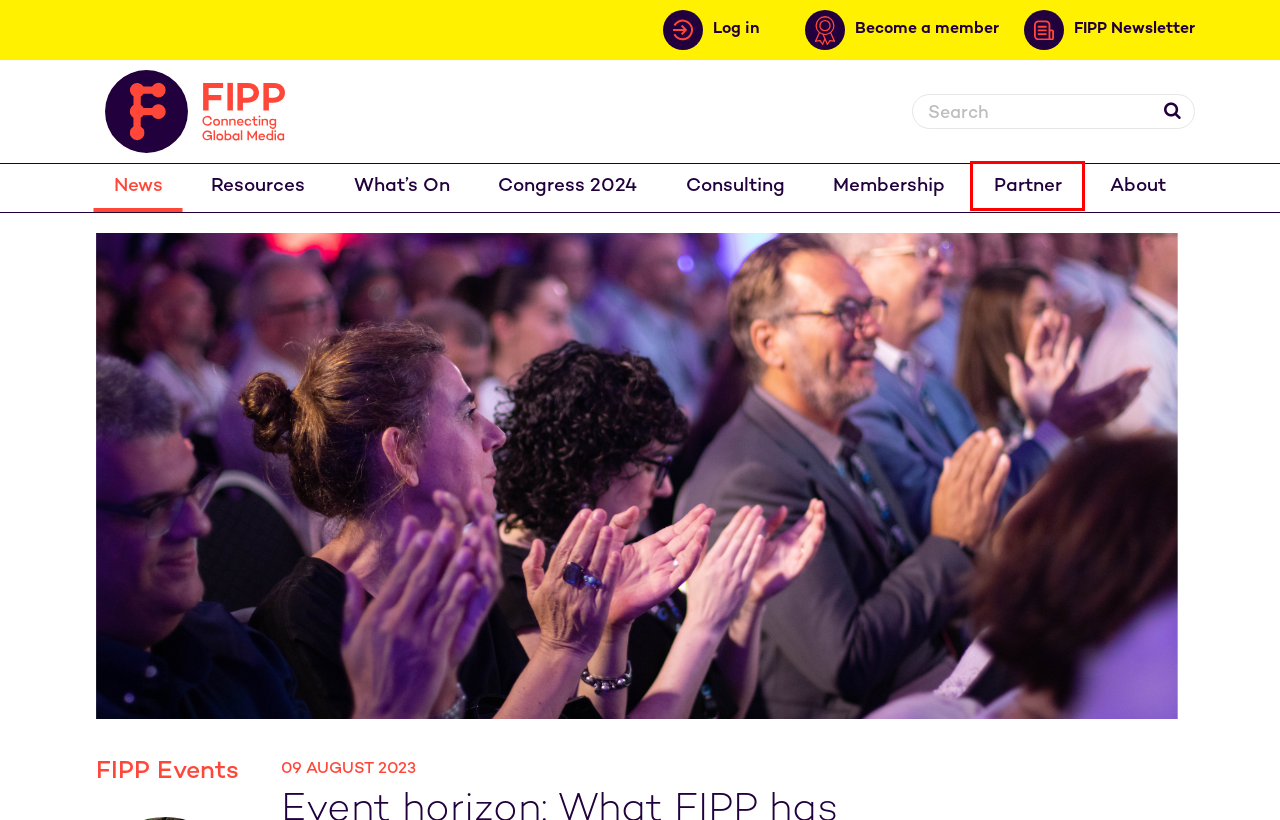View the screenshot of the webpage containing a red bounding box around a UI element. Select the most fitting webpage description for the new page shown after the element in the red bounding box is clicked. Here are the candidates:
A. Membership - FIPP
B. FIPP - Media News
C. FIPP - Connecting Global Media
D. FIPP - Media Partnerships, Licensing, And Syndication
E. FIPP Events - FIPP
F. FIPP World Media Congress 2024 | Media Makers Meet
G. FIPP - Media Newsletter
H. FIPP Consulting - FIPP

D